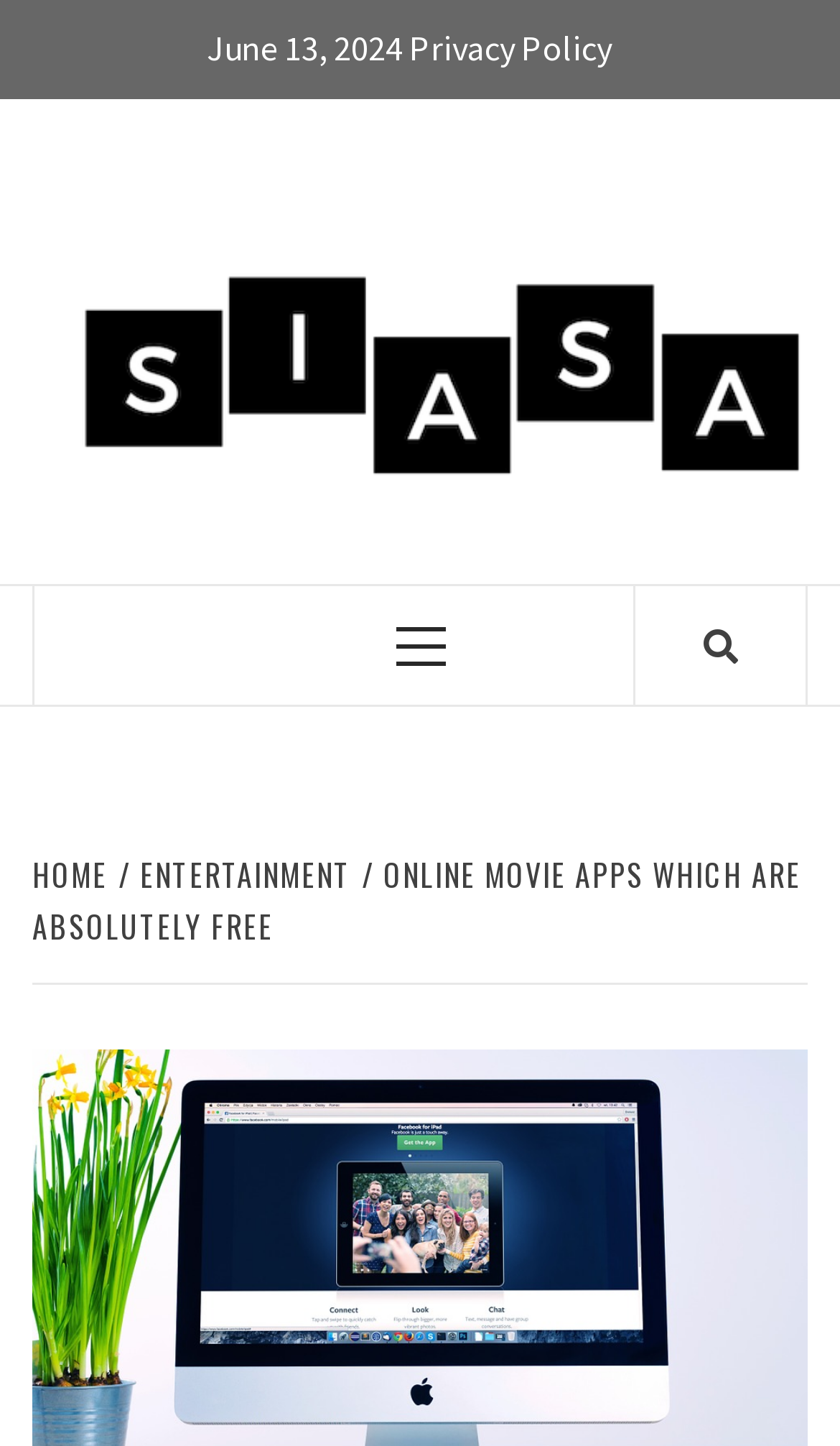What is the name of the image on the webpage?
Carefully examine the image and provide a detailed answer to the question.

The image is located in the middle of the webpage, with a bounding box of [0.038, 0.143, 0.962, 0.33]. It has a corresponding link with the same name, and an OCR text that matches the image name.